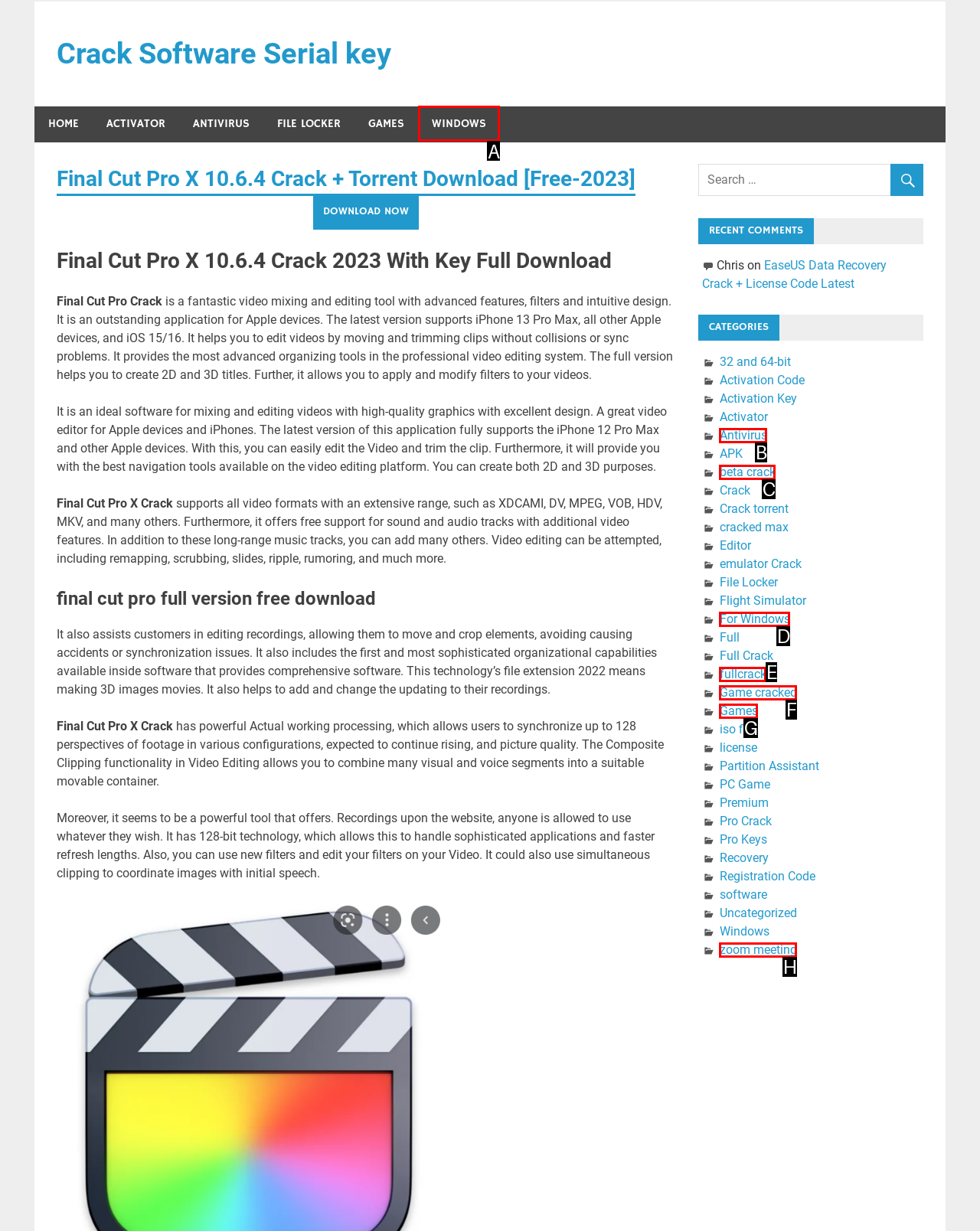Identify the HTML element you need to click to achieve the task: Click on the WINDOWS link. Respond with the corresponding letter of the option.

A